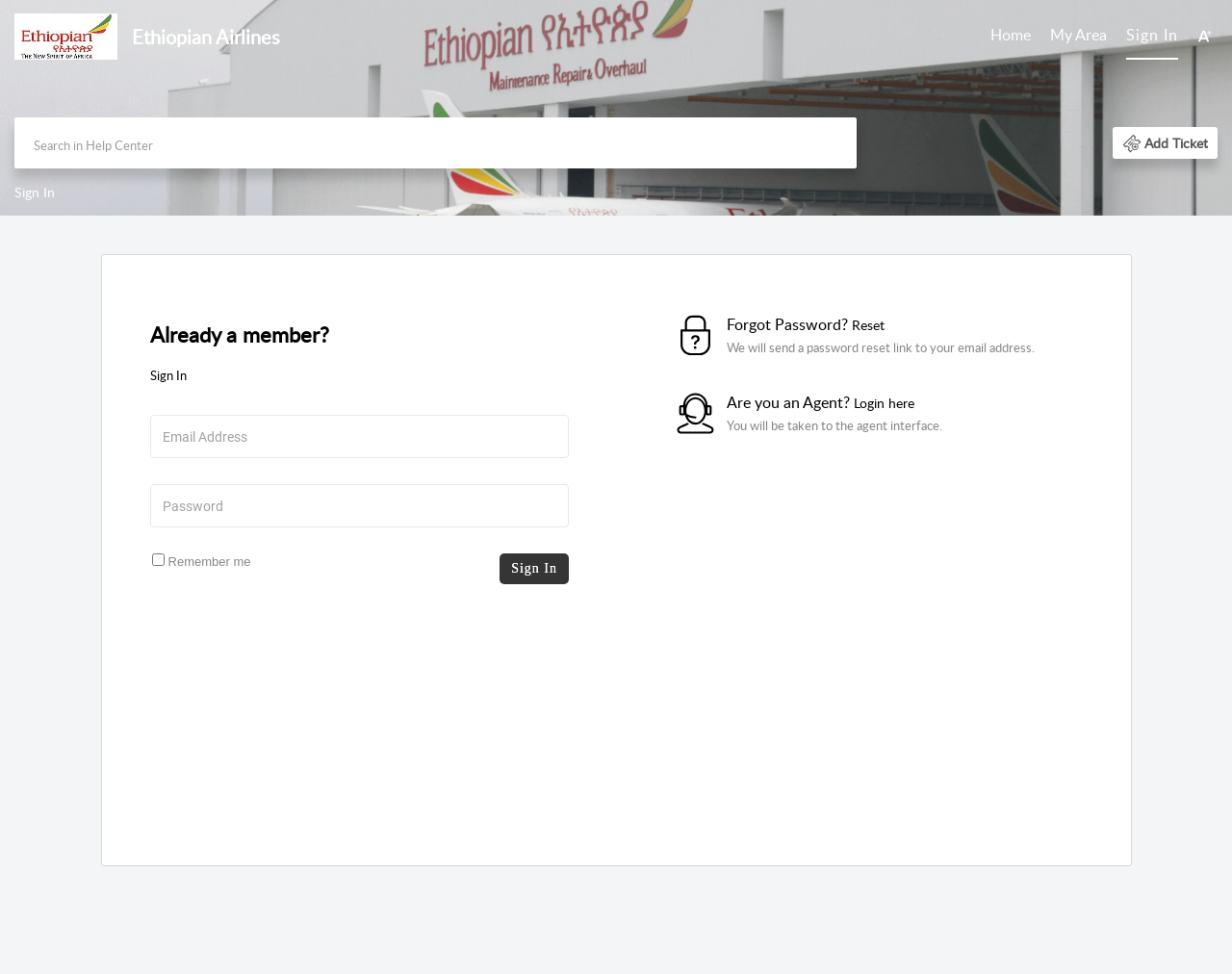Identify the bounding box coordinates of the area you need to click to perform the following instruction: "Add ticket".

[0.903, 0.13, 0.988, 0.163]